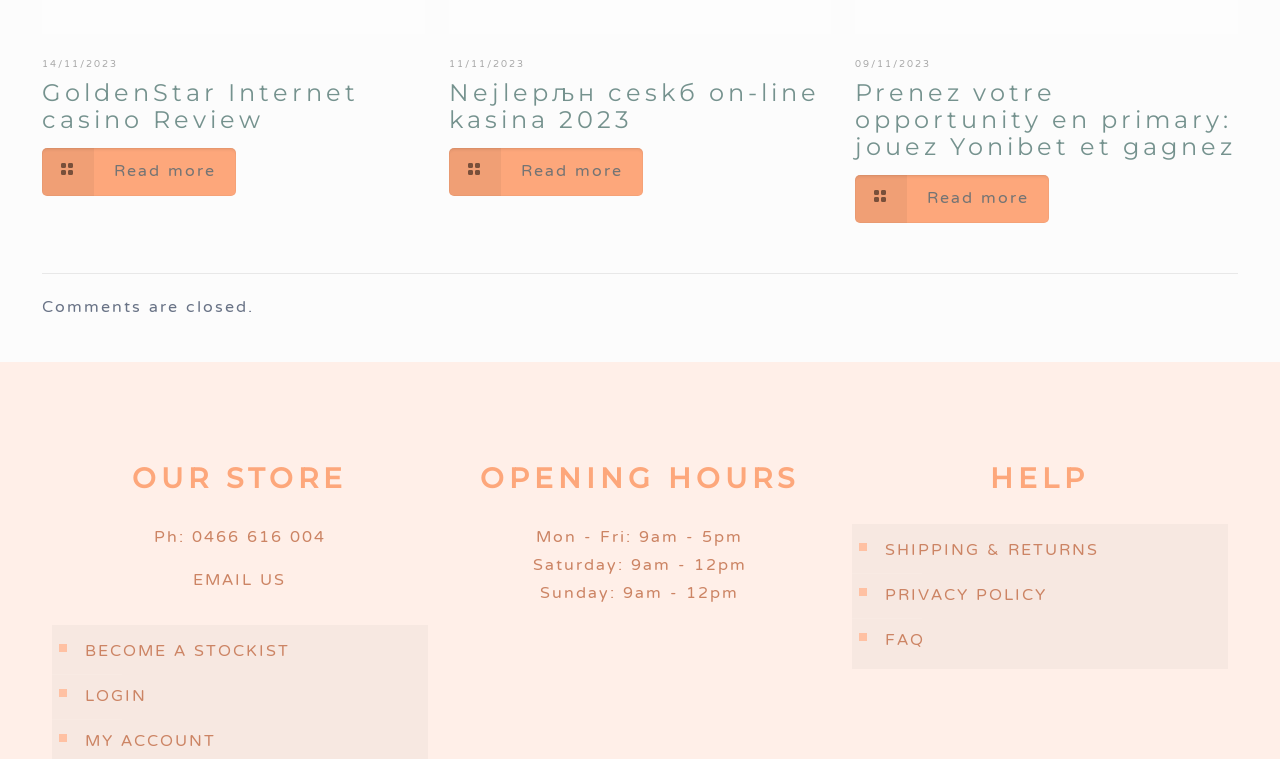Find the bounding box of the UI element described as: "BECOME A STOCKIST". The bounding box coordinates should be given as four float values between 0 and 1, i.e., [left, top, right, bottom].

[0.064, 0.83, 0.327, 0.889]